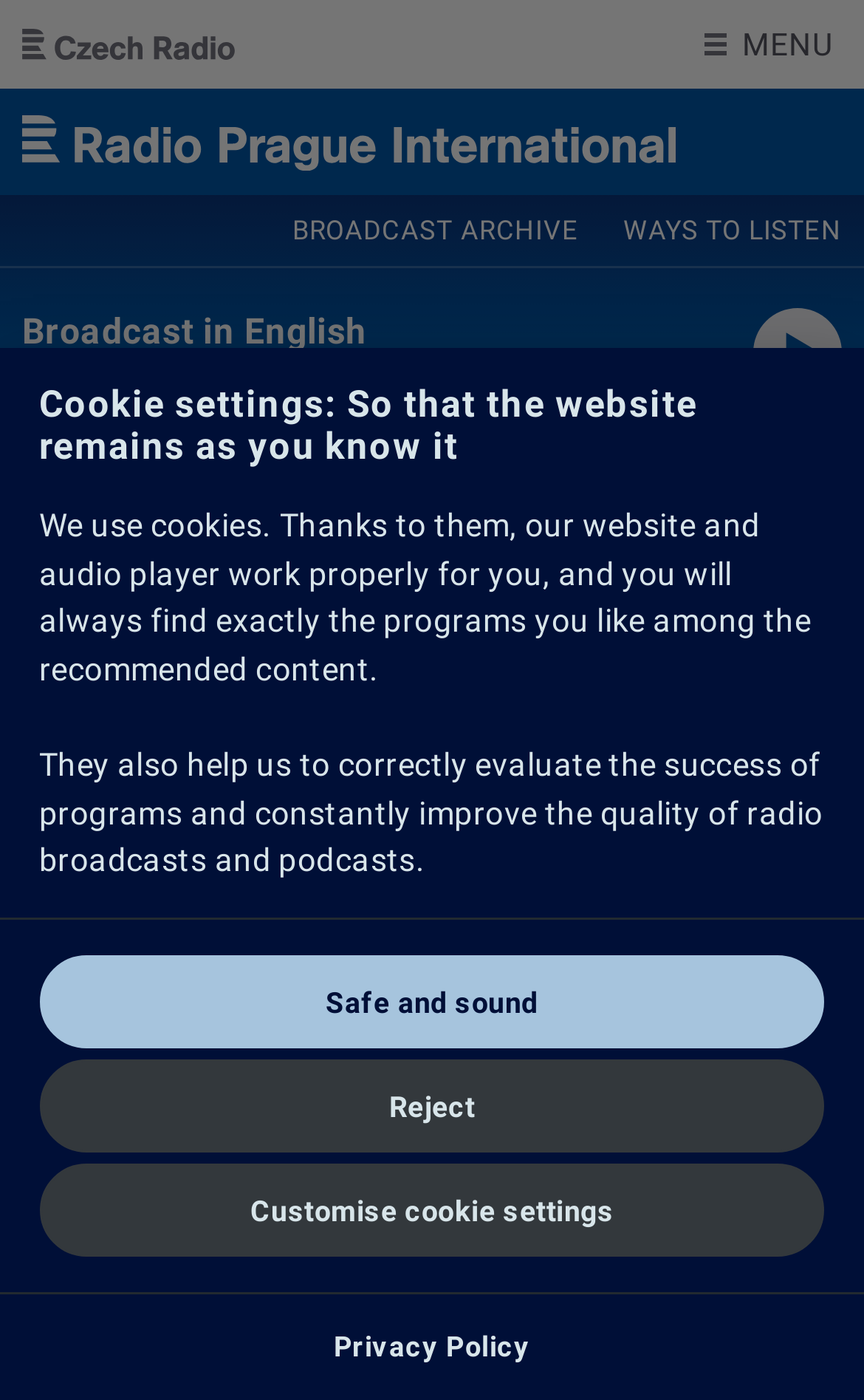Find the bounding box coordinates of the element I should click to carry out the following instruction: "Read news".

[0.0, 0.323, 0.184, 0.386]